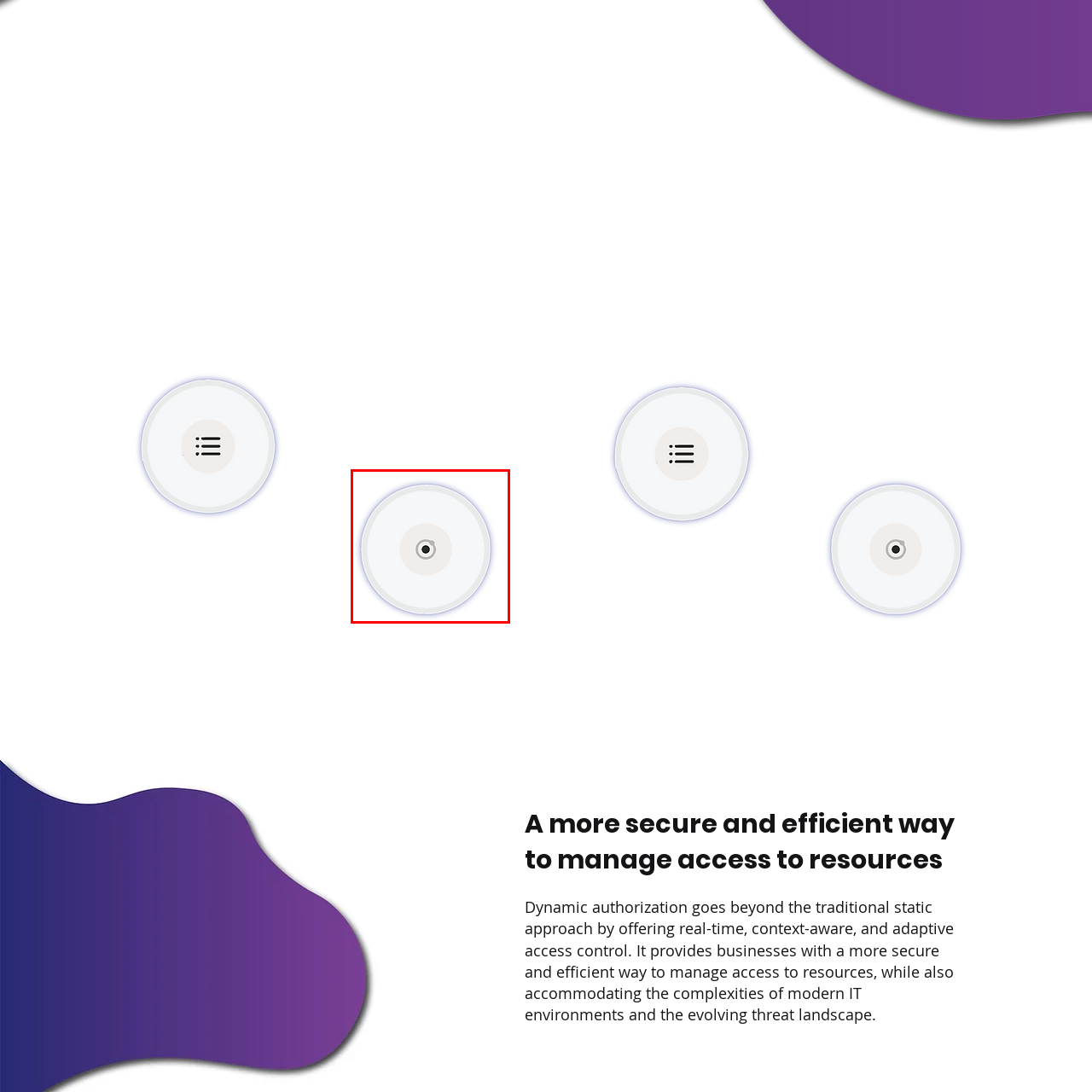What theme does the design align with?
Carefully examine the image highlighted by the red bounding box and provide a detailed answer to the question.

The caption states that the design element aligns with the theme of 'Zero Trust', which suggests a focus on security and advanced technology.